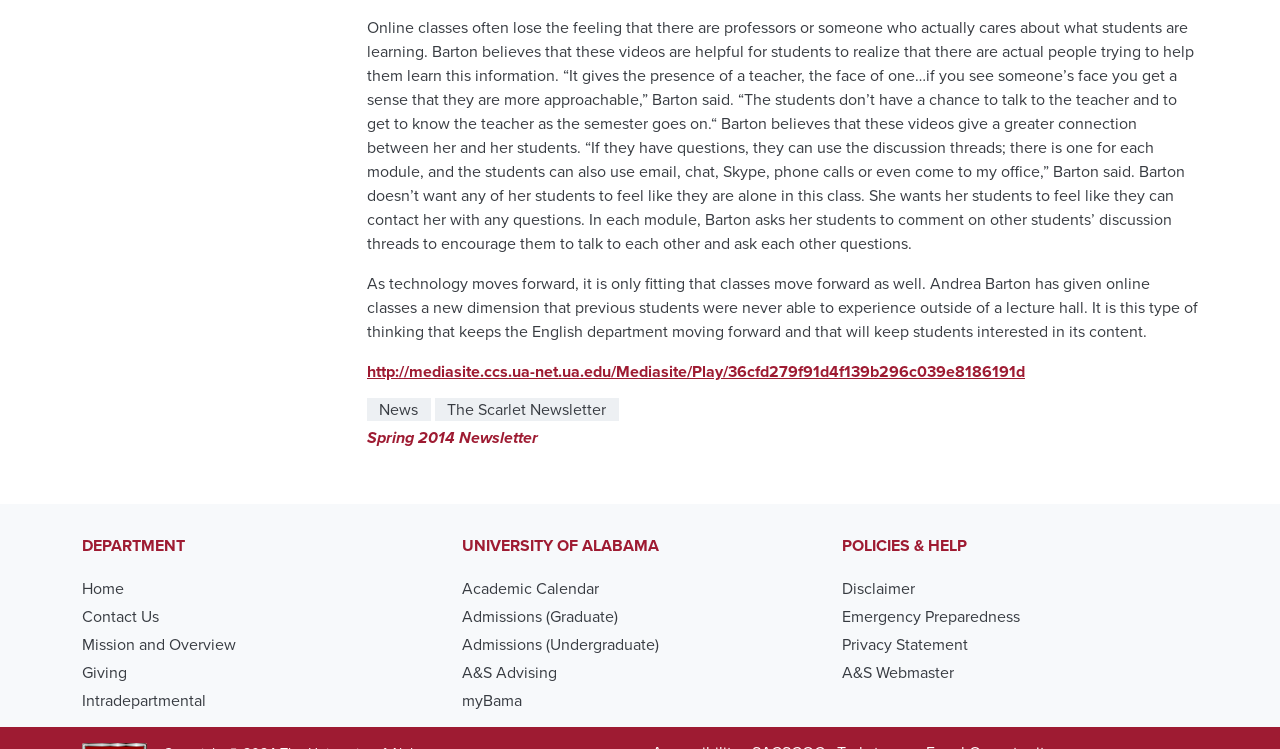Please determine the bounding box coordinates of the section I need to click to accomplish this instruction: "Contact Us".

[0.064, 0.808, 0.124, 0.839]